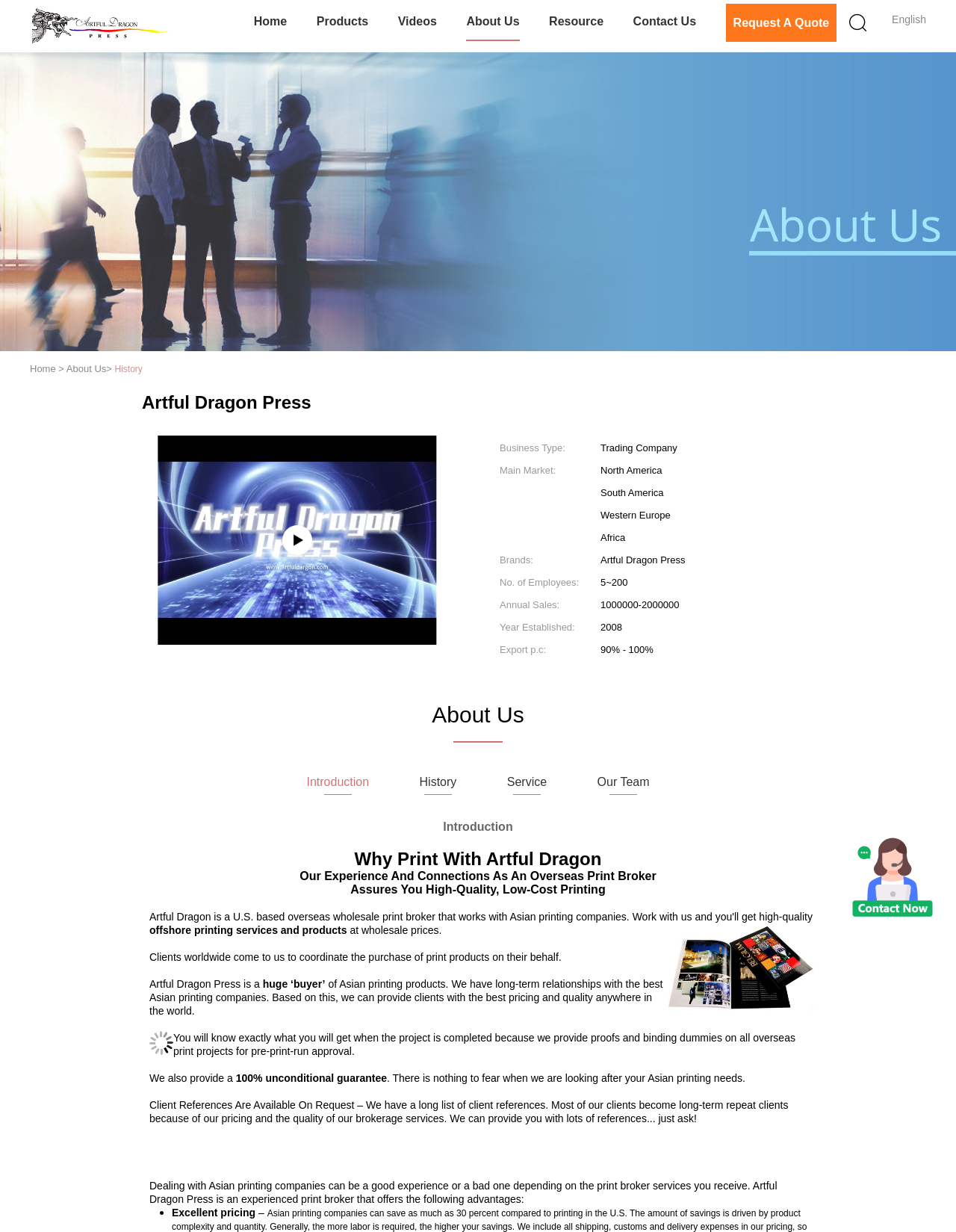How many employees does Artful Dragon Press have?
Look at the image and respond with a single word or a short phrase.

5~200